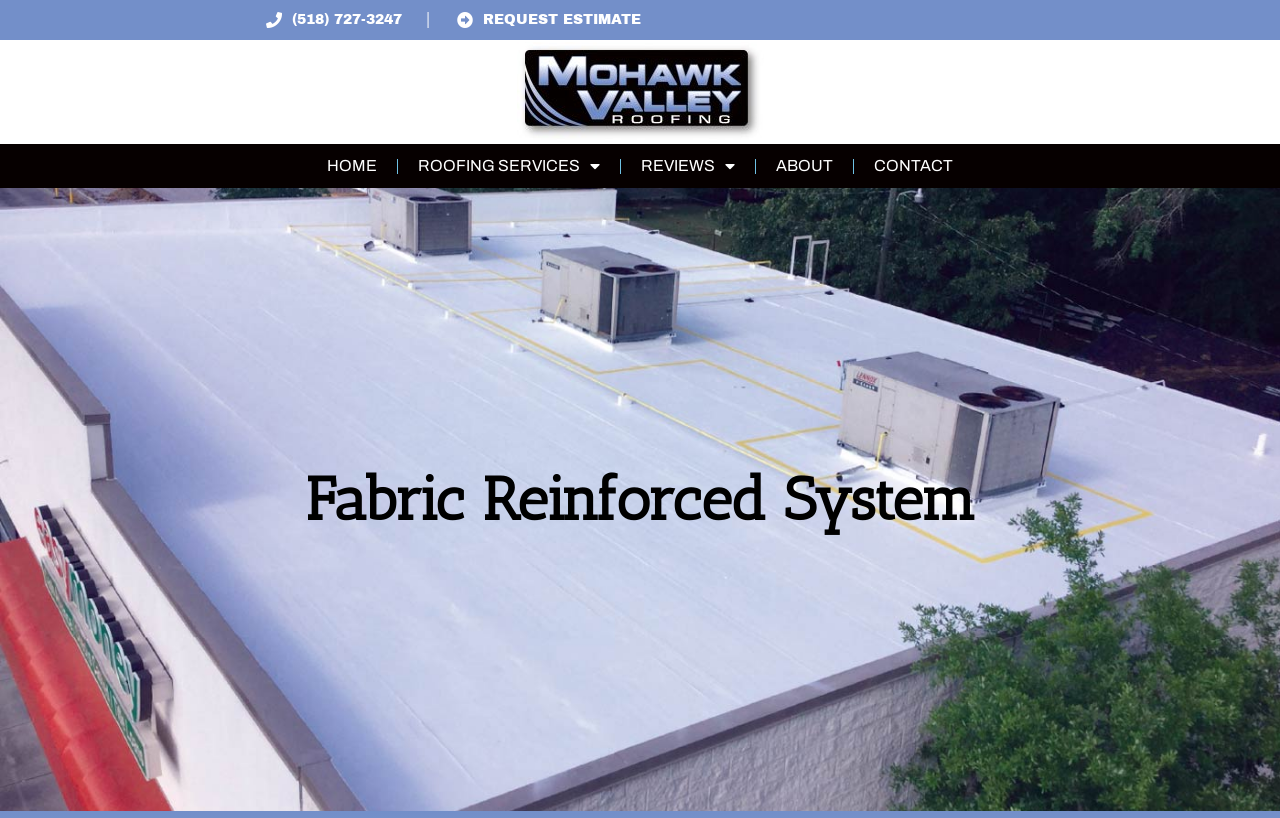Please identify the coordinates of the bounding box for the clickable region that will accomplish this instruction: "Read reviews".

[0.404, 0.051, 0.596, 0.174]